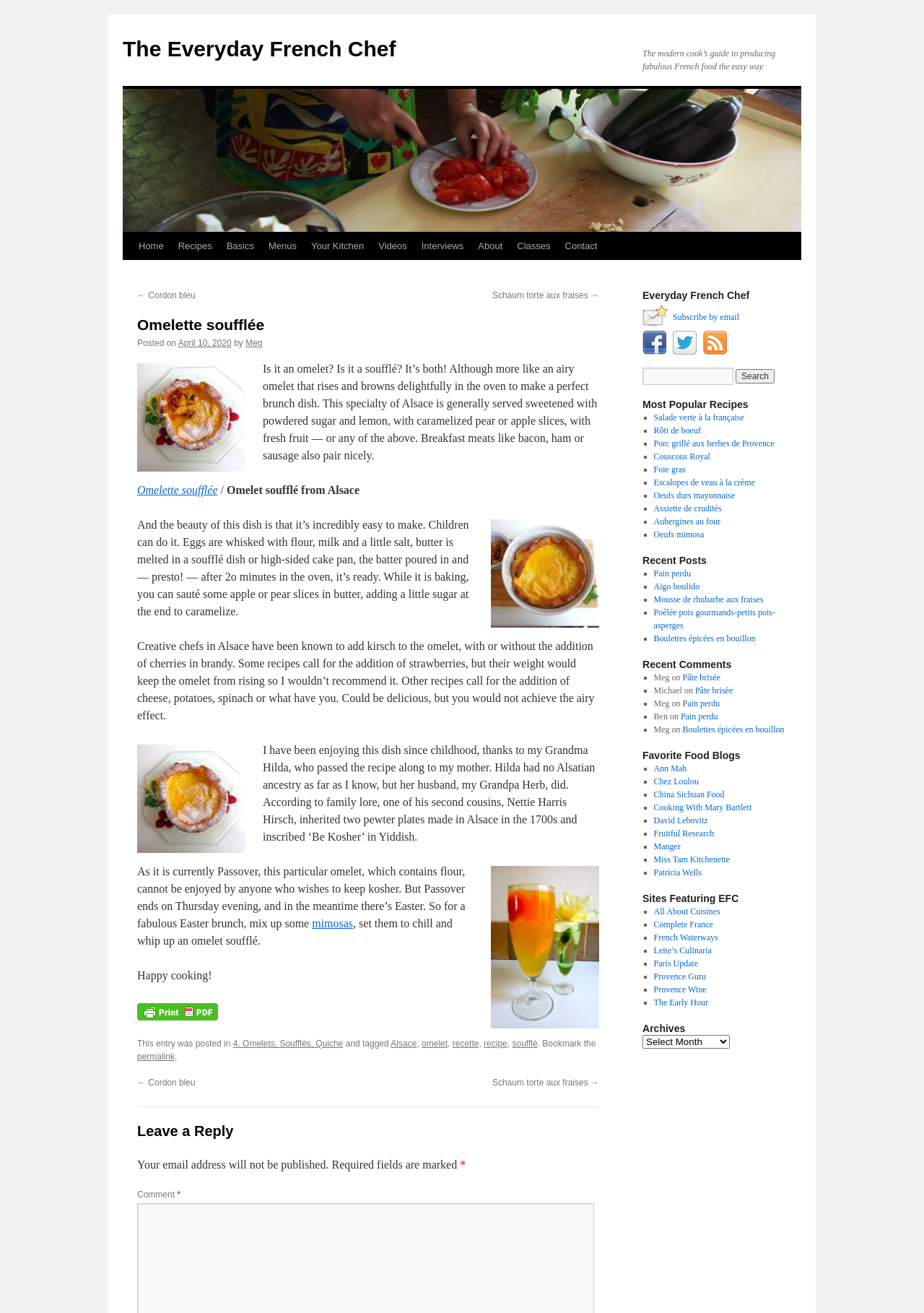Describe all visible elements and their arrangement on the webpage.

This webpage is about a French recipe blog, specifically featuring an omelette soufflée recipe. At the top, there is a header section with a logo and a navigation menu with links to different sections of the website, including "Home", "Recipes", "Basics", and more. Below the header, there is a title "Omelette soufflée" and a brief description of the dish.

The main content of the page is divided into two columns. The left column contains the recipe and its description, while the right column has a sidebar with various links and features. The recipe section starts with an introduction to the dish, followed by a detailed recipe with instructions and tips. The text is interspersed with links to related recipes and tags.

In the sidebar, there are links to popular recipes, a search bar, and social media links. There is also a section titled "Most Popular Recipes" with a list of links to other recipes on the website.

At the bottom of the page, there is a section for leaving a comment or reply, with a text box and a submit button. There are also links to previous and next recipes, as well as a "Print Friendly, PDF & Email" button.

Throughout the page, there are several images, including a logo, a banner, and icons for social media links. The overall layout is clean and easy to navigate, with clear headings and concise text.